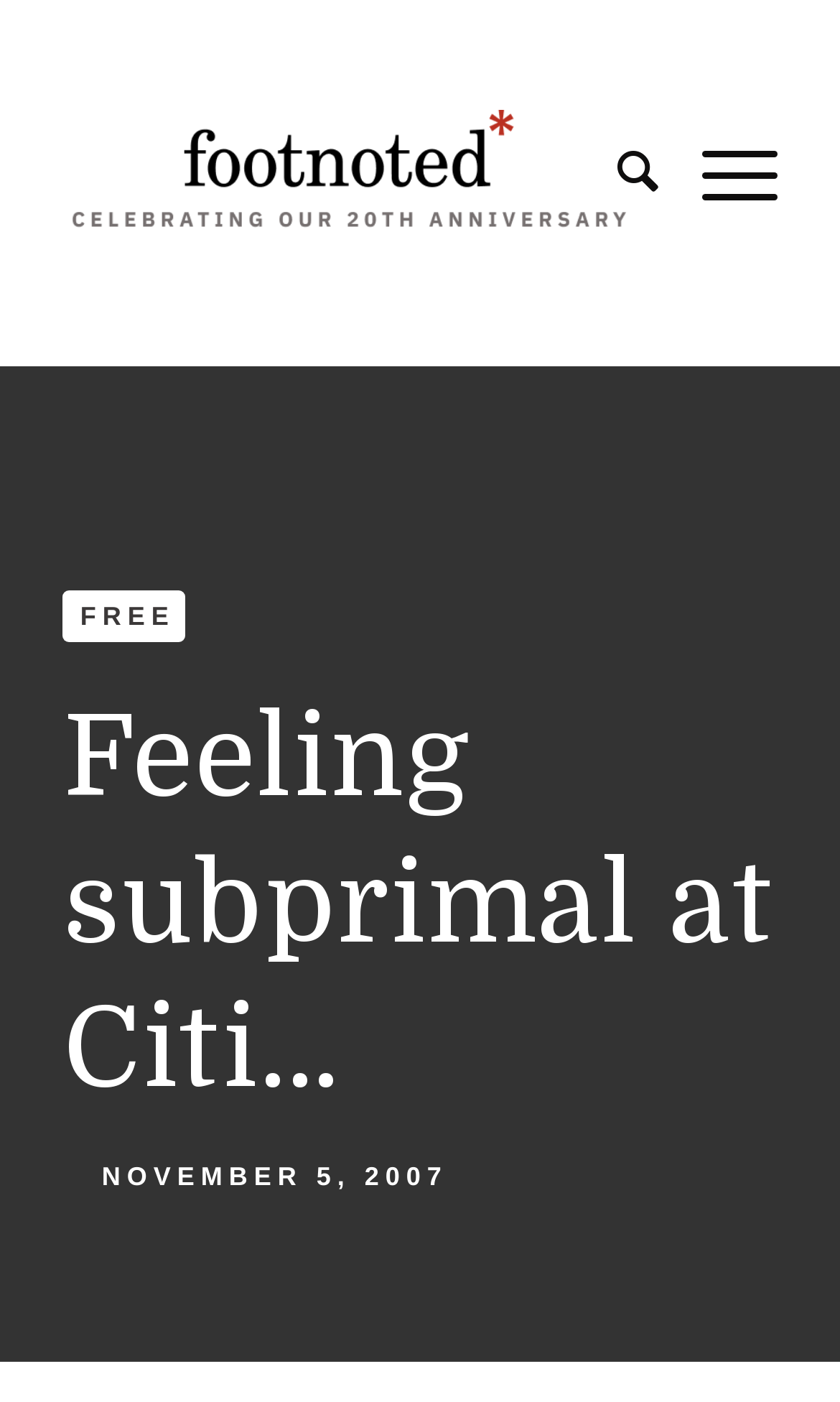Please study the image and answer the question comprehensively:
What is the position of the 'FREE' heading?

The 'FREE' heading is located at the top left corner of the webpage, above the article title.